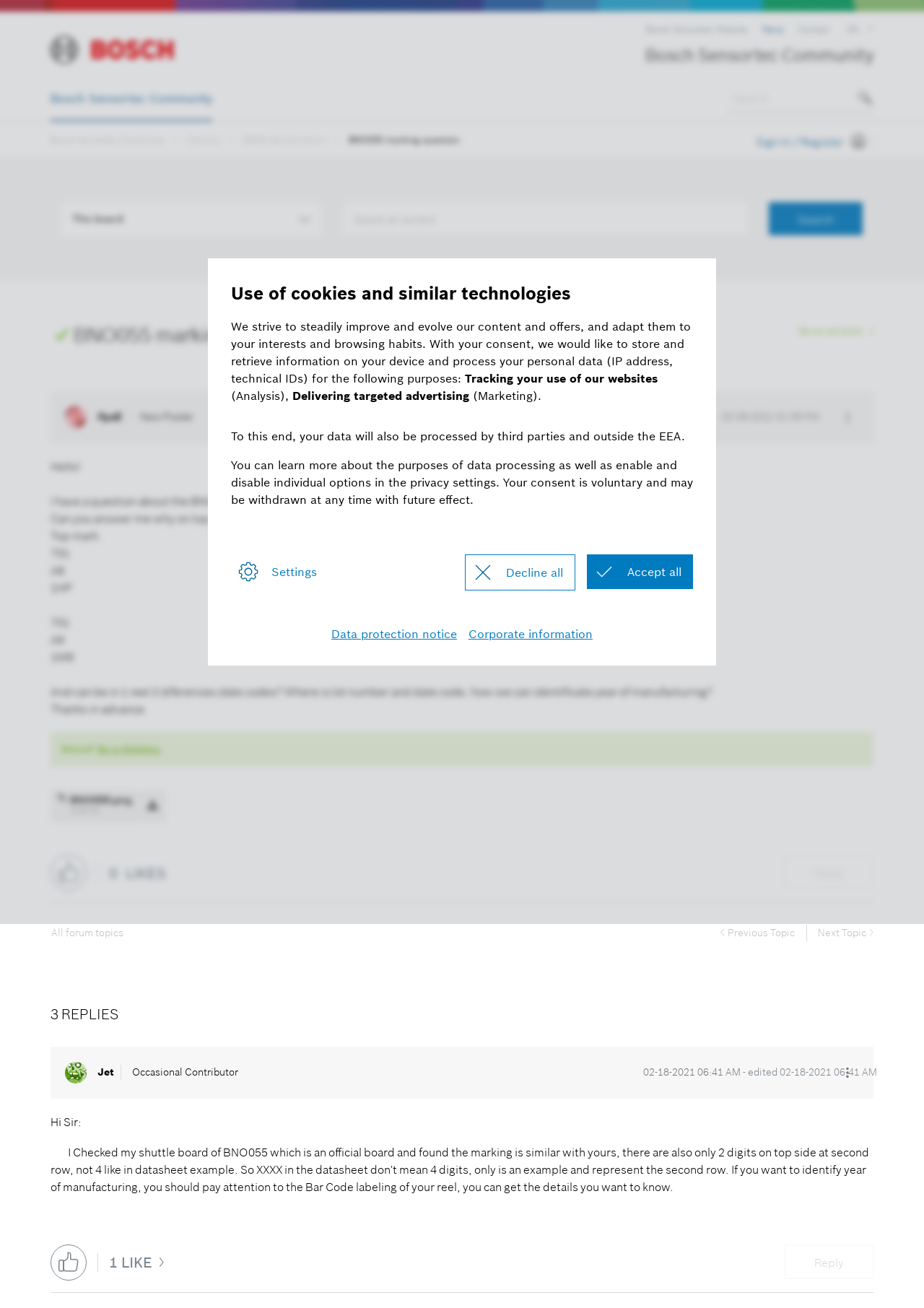Please determine the bounding box coordinates of the area that needs to be clicked to complete this task: 'Search for a topic'. The coordinates must be four float numbers between 0 and 1, formatted as [left, top, right, bottom].

[0.371, 0.155, 0.809, 0.181]